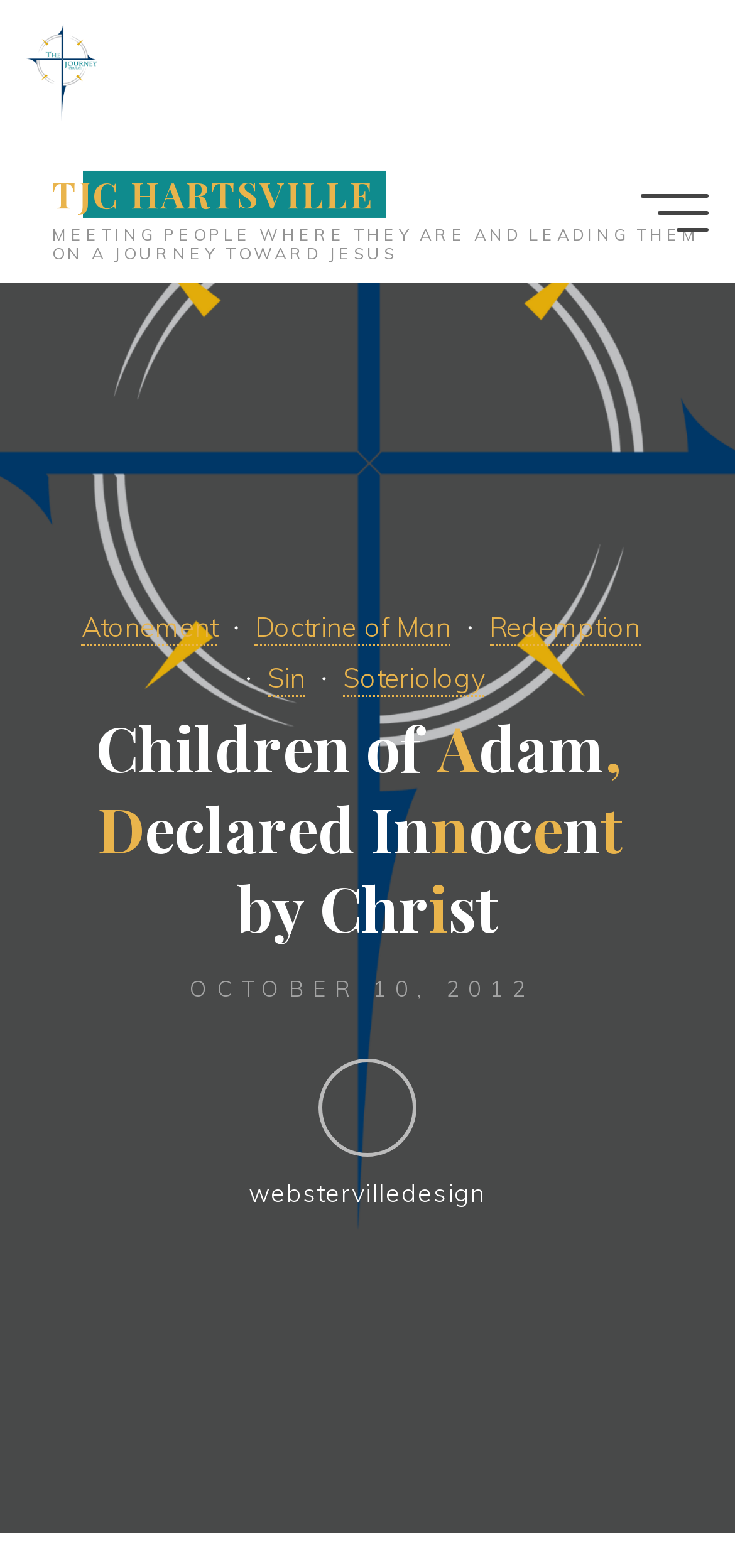What is the name of the website designer?
Could you give a comprehensive explanation in response to this question?

The name of the website designer can be found at the bottom of the webpage, where it is written as 'webstervilledesign'.